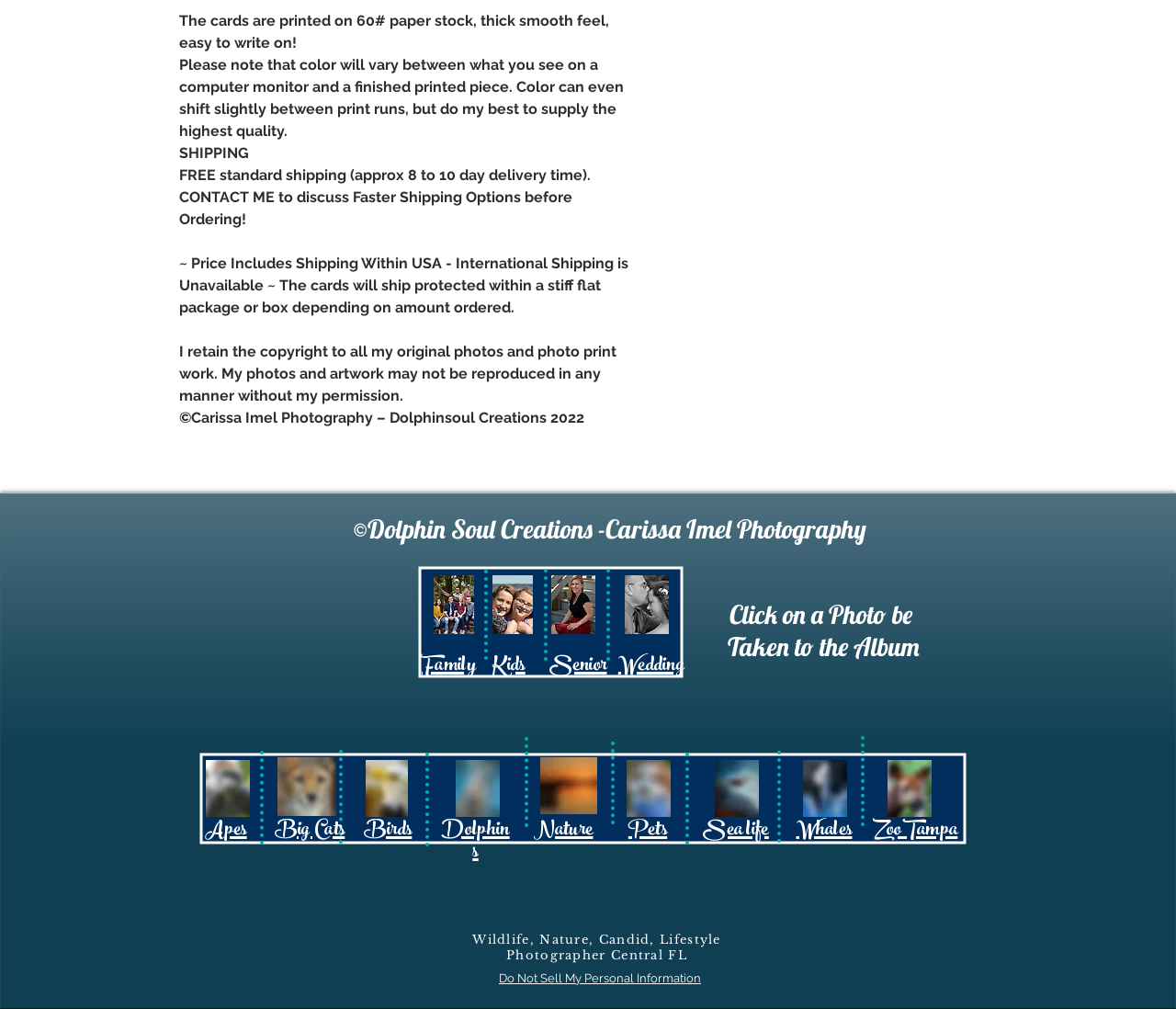Respond to the following query with just one word or a short phrase: 
What is the delivery time for standard shipping?

8 to 10 days